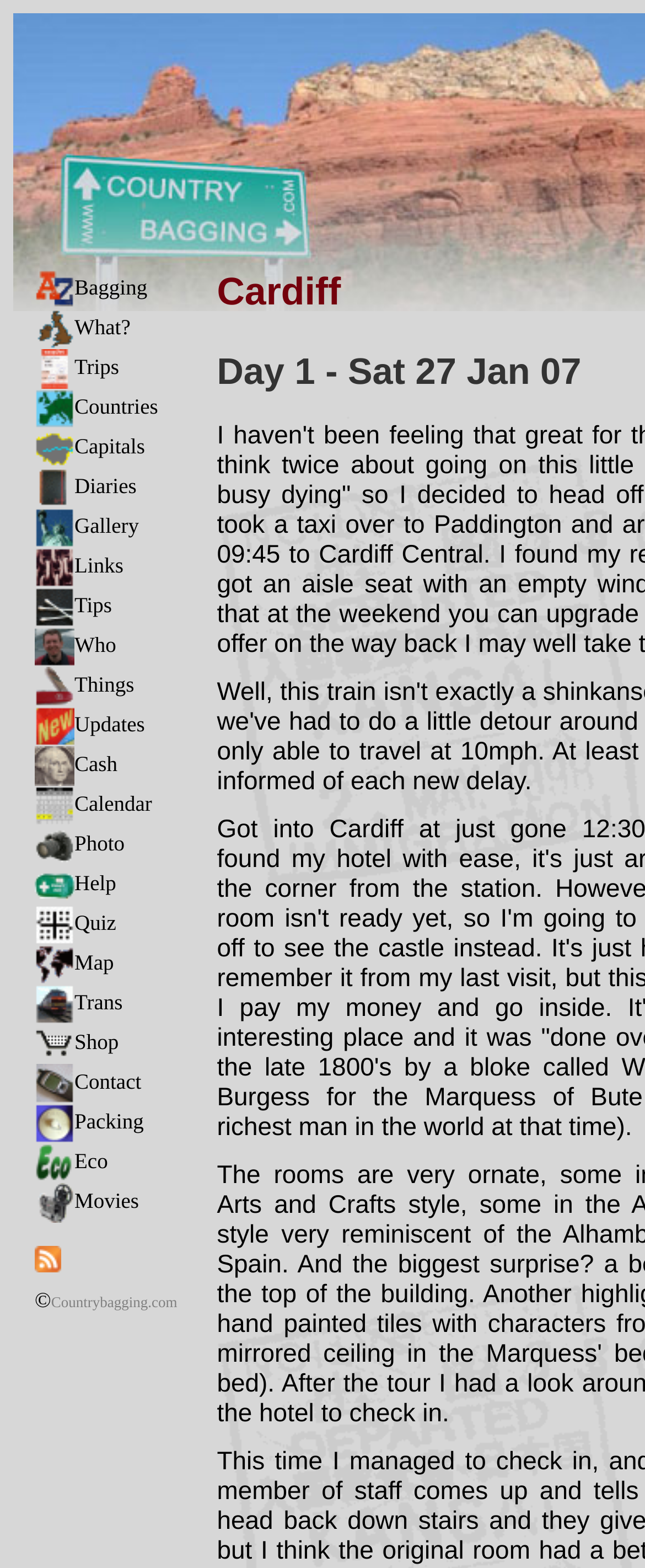What is the last link on the webpage?
Give a single word or phrase answer based on the content of the image.

Contact Movies